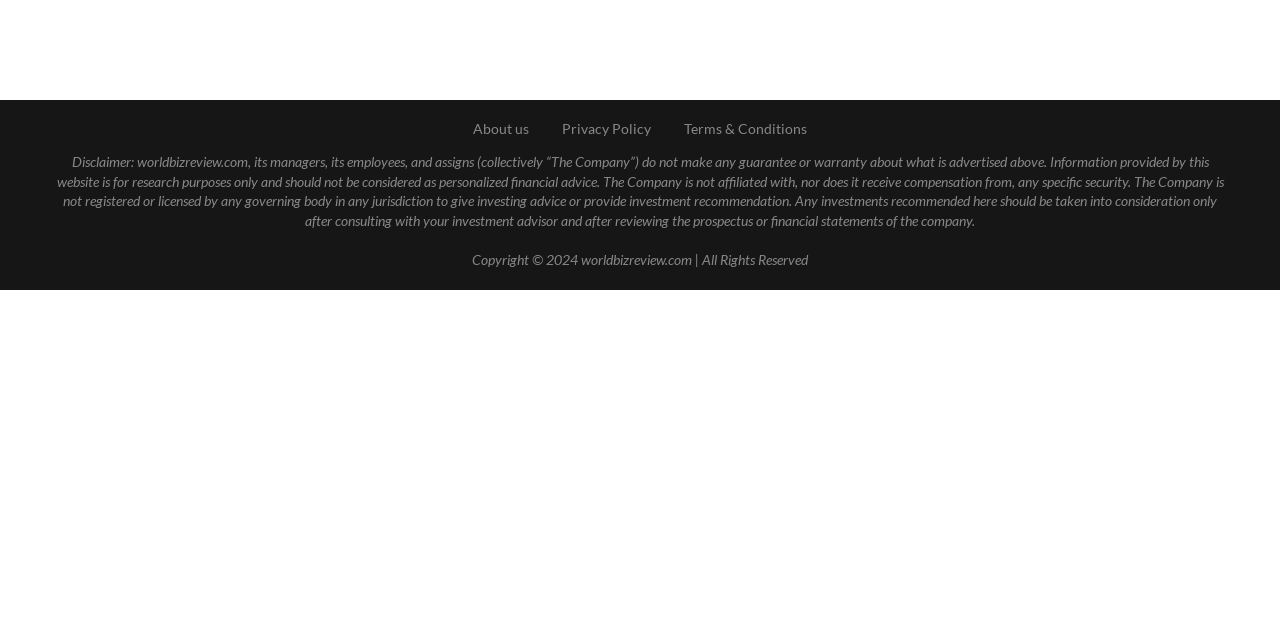Given the element description, predict the bounding box coordinates in the format (top-left x, top-left y, bottom-right x, bottom-right y). Make sure all values are between 0 and 1. Here is the element description: Terms & Conditions

[0.534, 0.187, 0.63, 0.214]